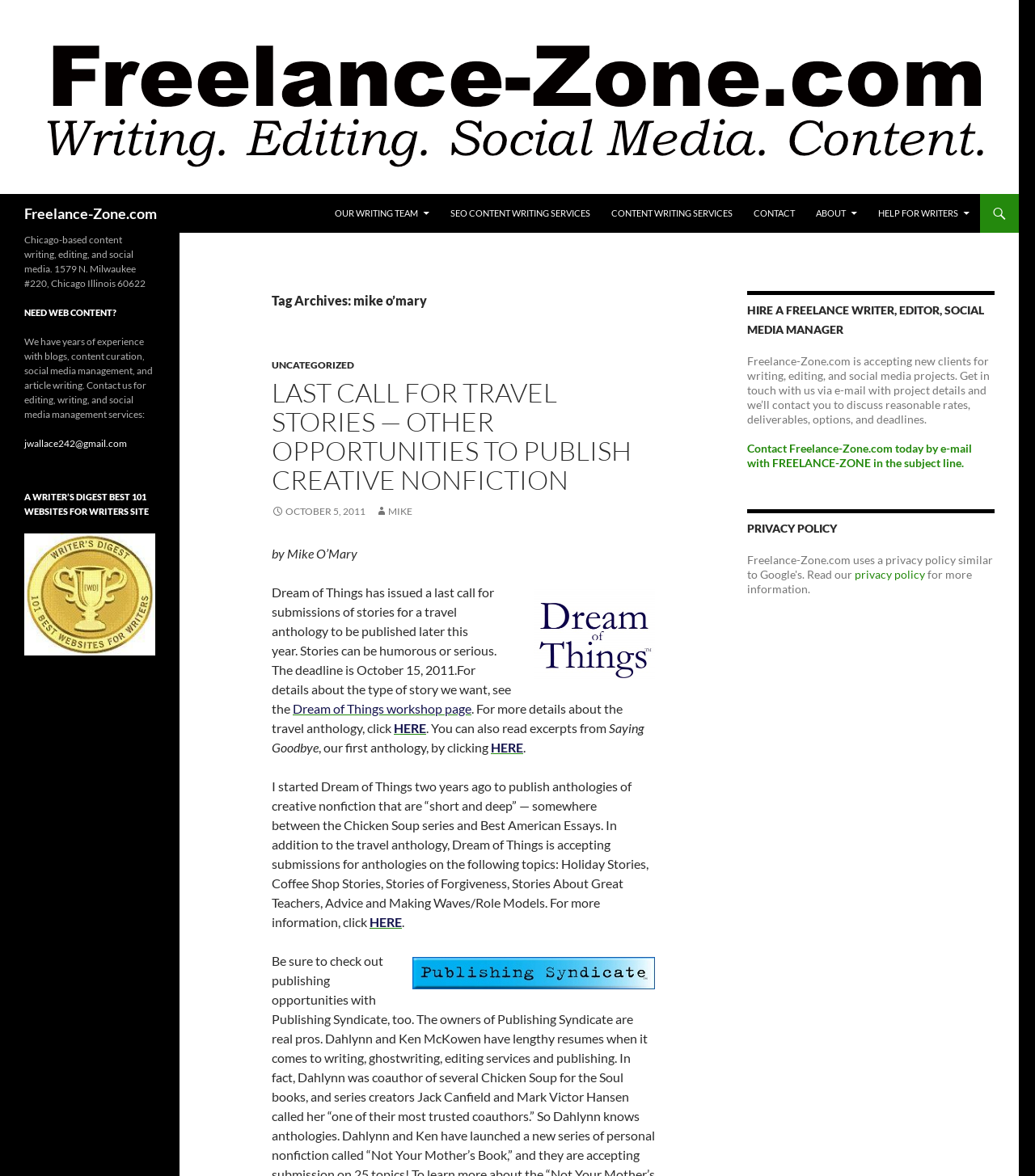Please locate the bounding box coordinates for the element that should be clicked to achieve the following instruction: "View the writing team". Ensure the coordinates are given as four float numbers between 0 and 1, i.e., [left, top, right, bottom].

[0.314, 0.165, 0.424, 0.198]